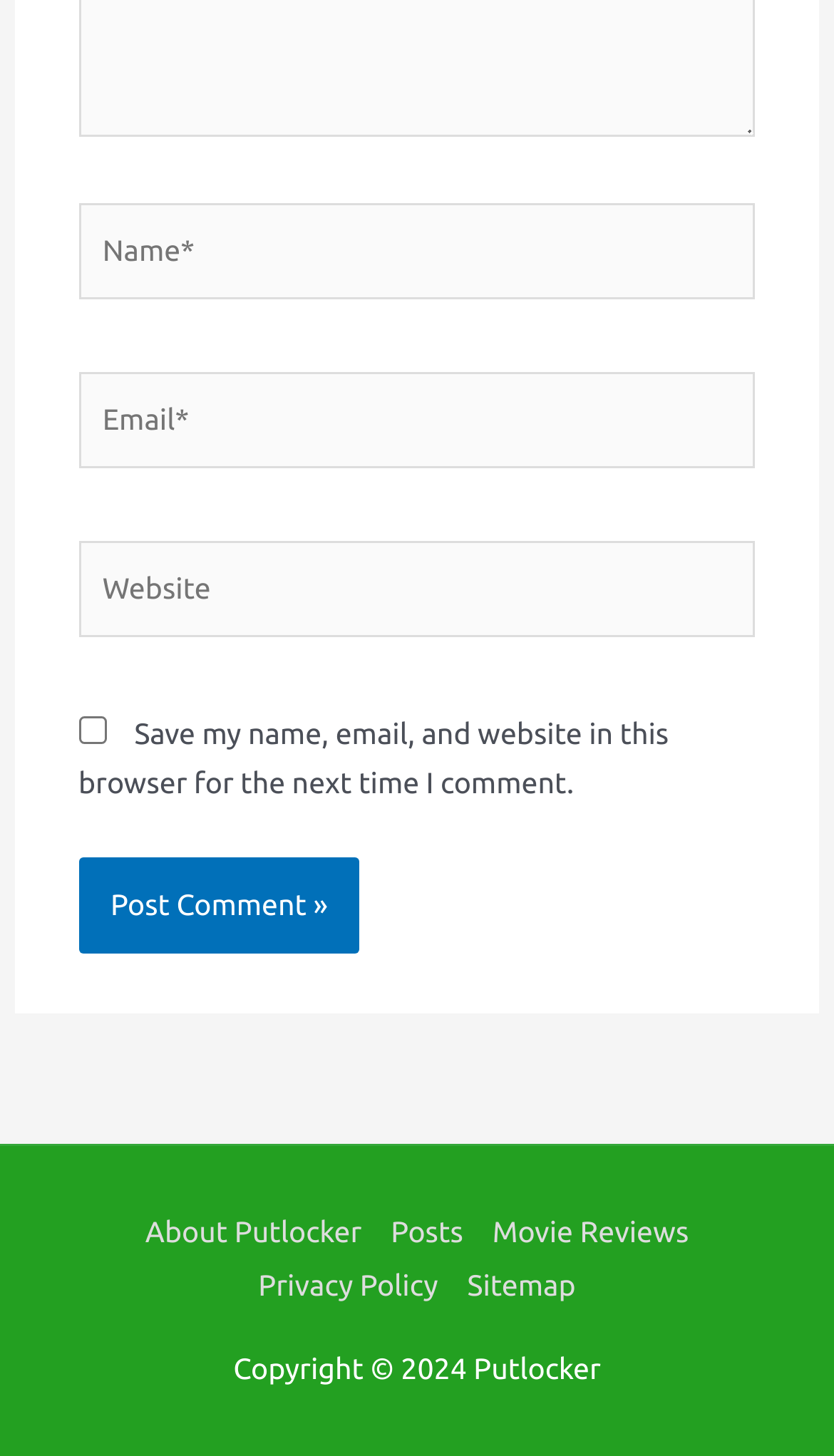Using the provided element description: "Sitemap", identify the bounding box coordinates. The coordinates should be four floats between 0 and 1 in the order [left, top, right, bottom].

[0.543, 0.871, 0.708, 0.894]